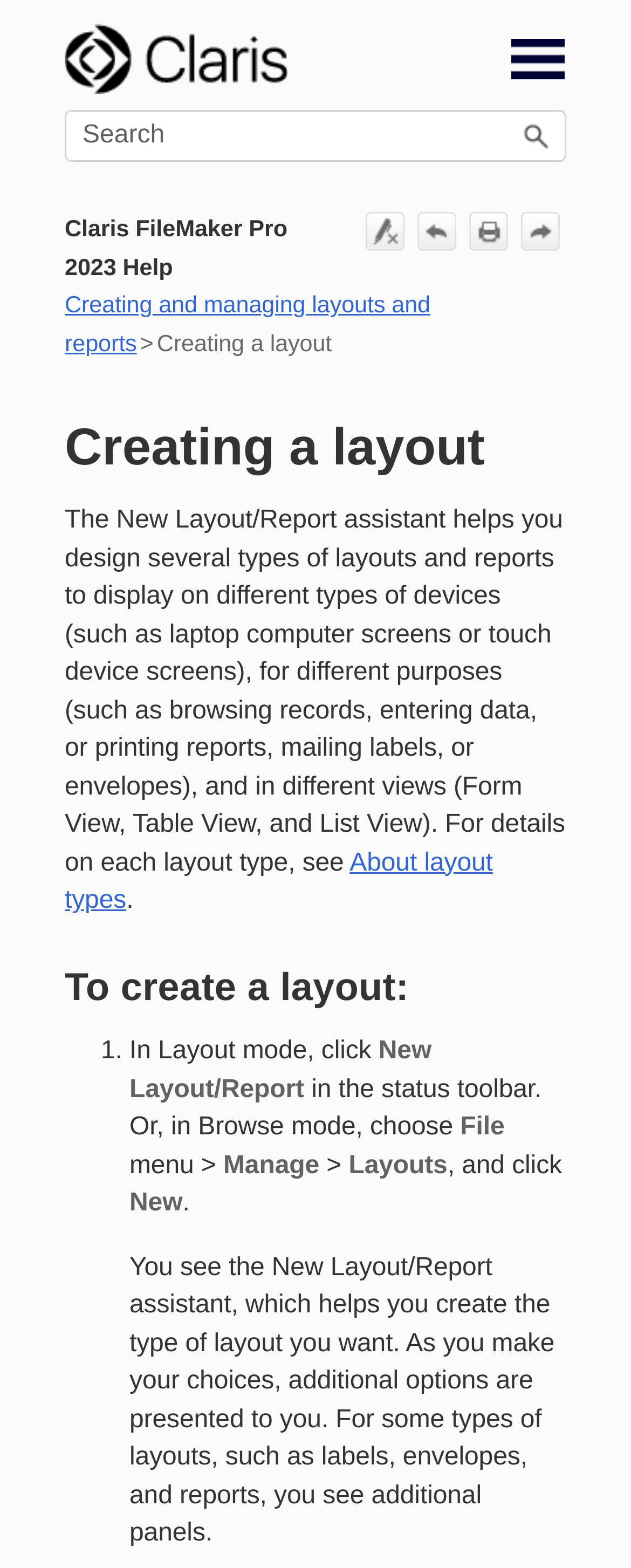What is the first step to create a layout?
Carefully analyze the image and provide a detailed answer to the question.

The first step to create a layout is to click 'New Layout/Report' in Layout mode or choose 'File' > 'Manage' > 'Layouts' > 'New' in Browse mode. This can be inferred from the text 'In Layout mode, click New Layout/Report in the status toolbar. Or, in Browse mode, choose File menu > Manage > Layouts > New'.